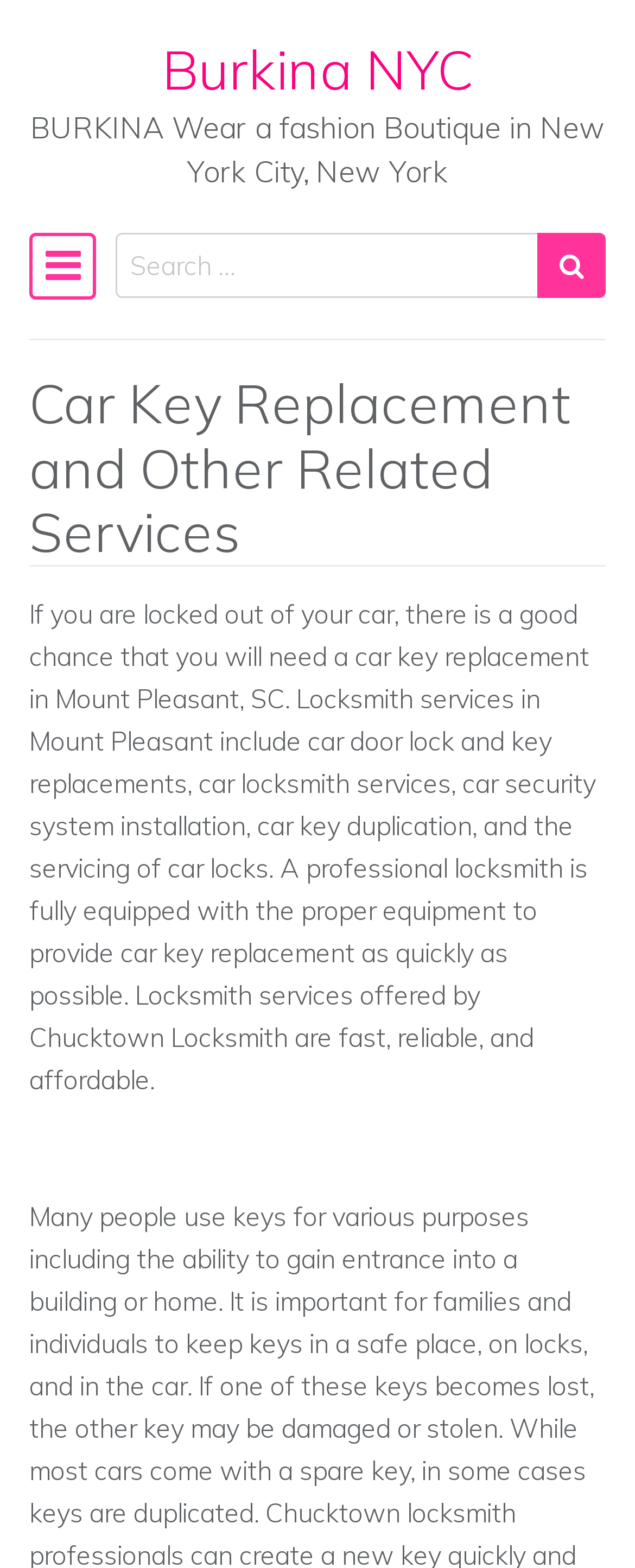Provide the bounding box coordinates of the HTML element this sentence describes: "aria-label="Search input" name="s" placeholder="Search …"". The bounding box coordinates consist of four float numbers between 0 and 1, i.e., [left, top, right, bottom].

[0.182, 0.149, 0.849, 0.19]